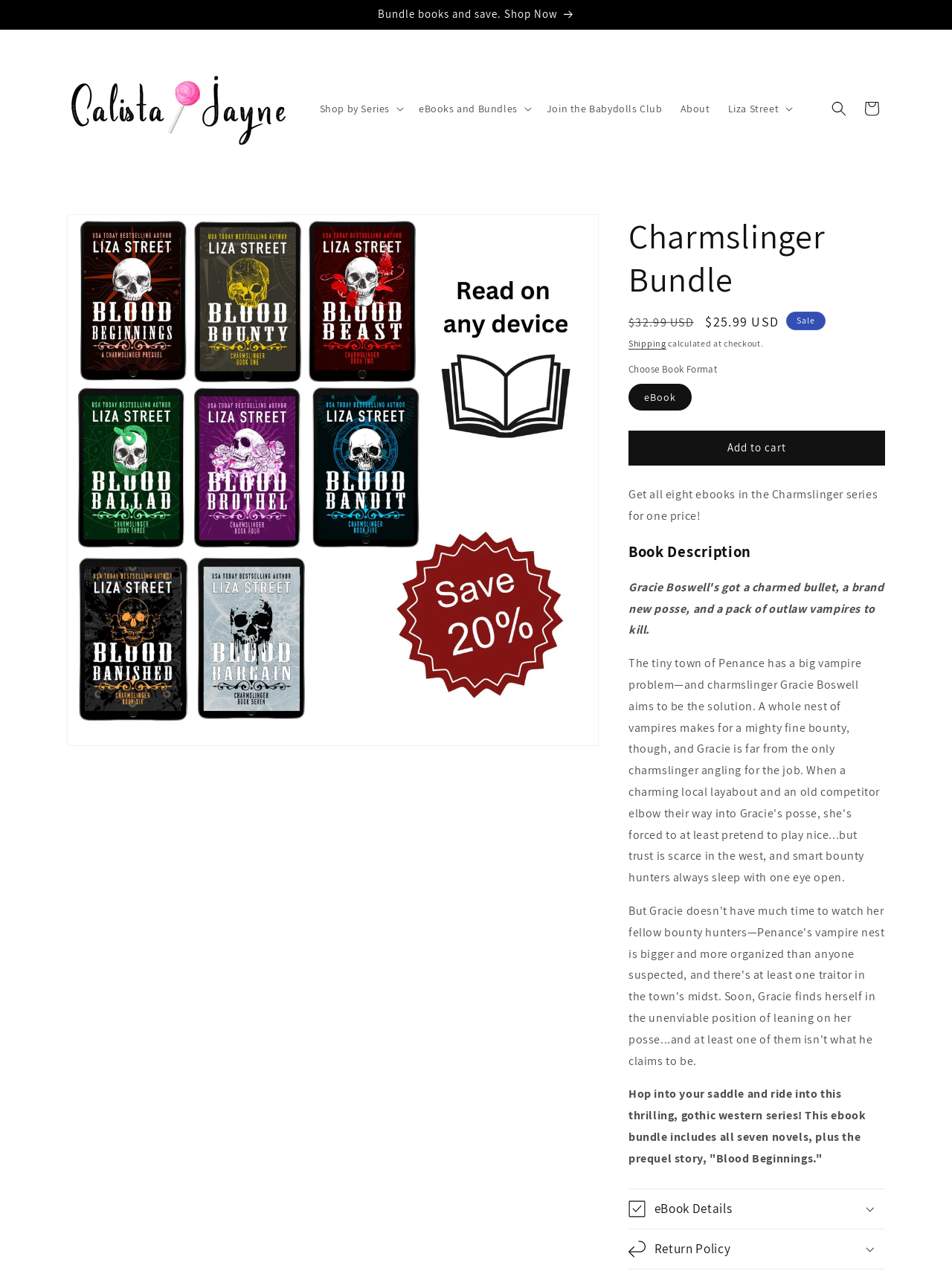Find the bounding box coordinates for the HTML element described as: "18/01/202418/01/2024". The coordinates should consist of four float values between 0 and 1, i.e., [left, top, right, bottom].

None